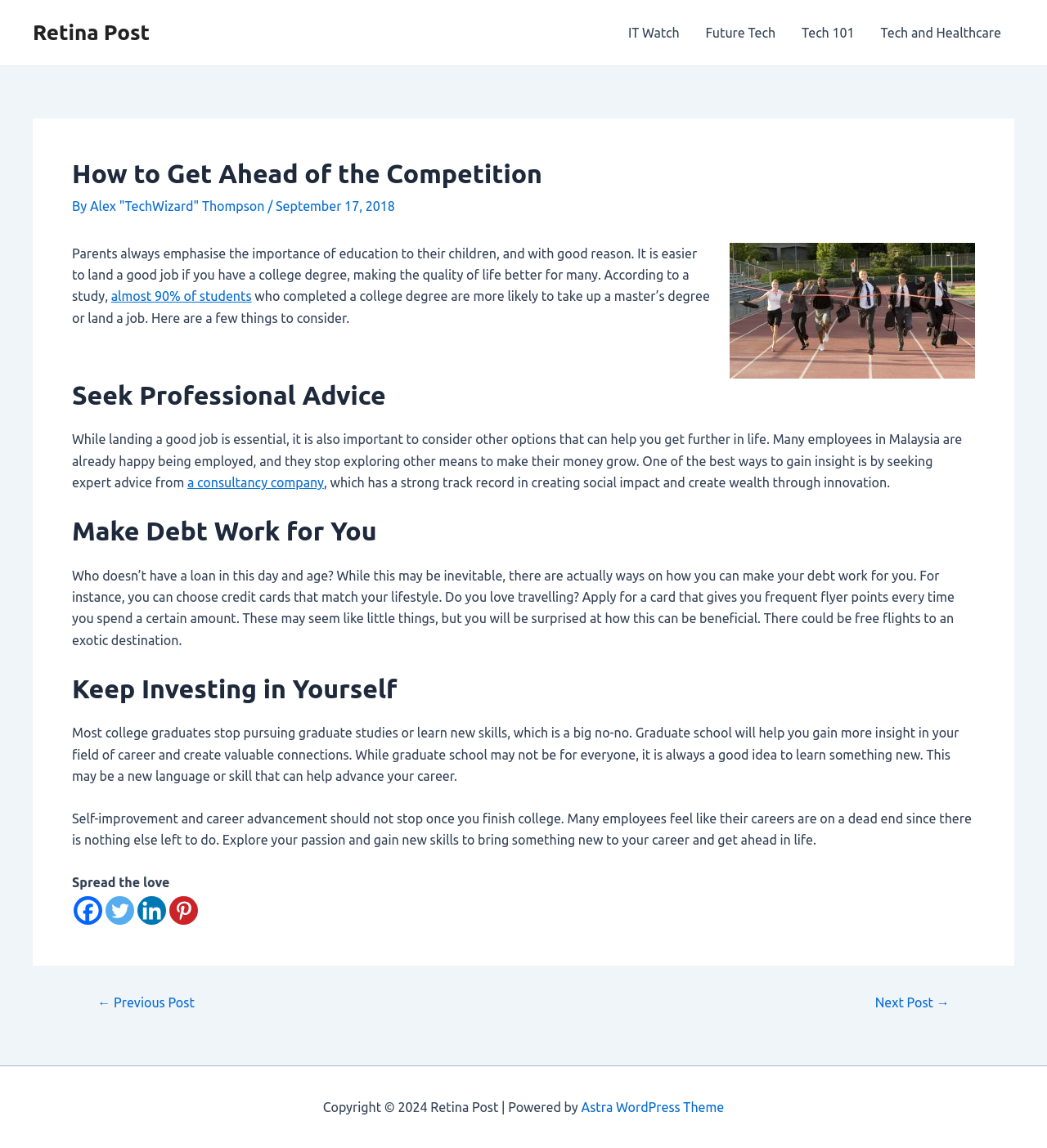What is the importance of continuous learning?
Refer to the image and answer the question using a single word or phrase.

Career advancement